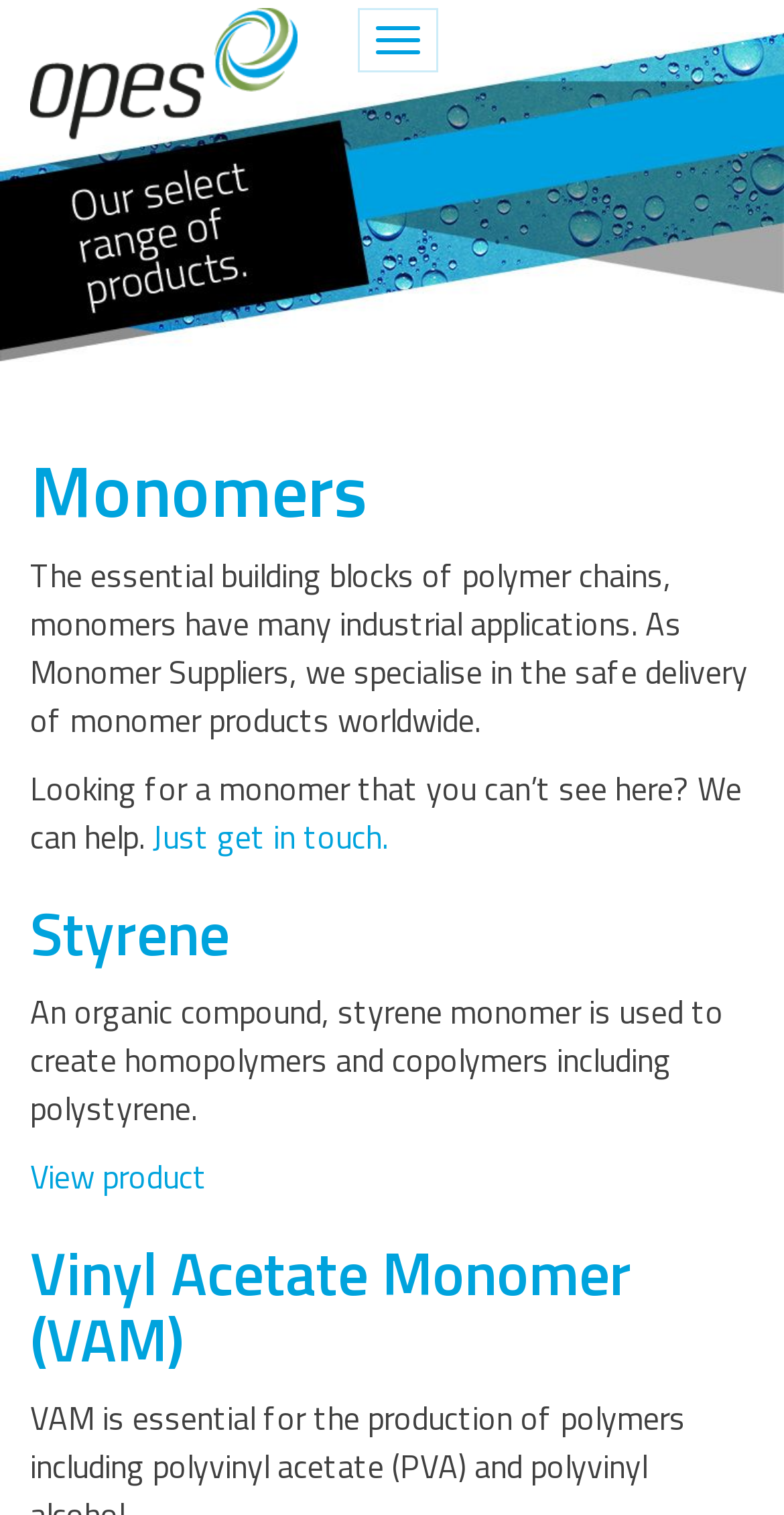Using the information in the image, give a comprehensive answer to the question: 
What can you do if you can't find a monomer?

If you can't find a monomer that you are looking for, you can get in touch with the company, as mentioned in the link 'Just get in touch'.